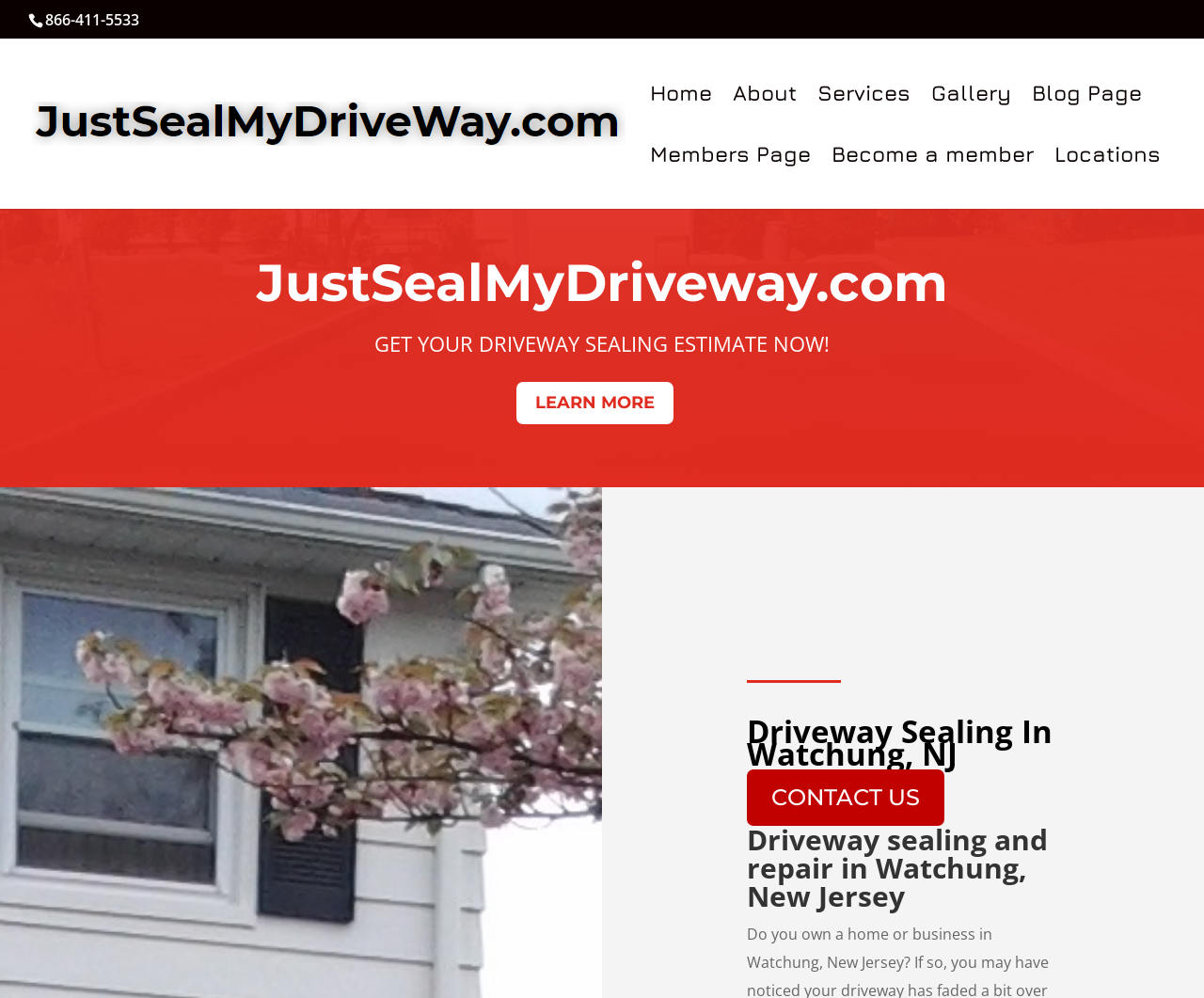Provide your answer to the question using just one word or phrase: What is the location mentioned in the webpage?

Watchung, NJ